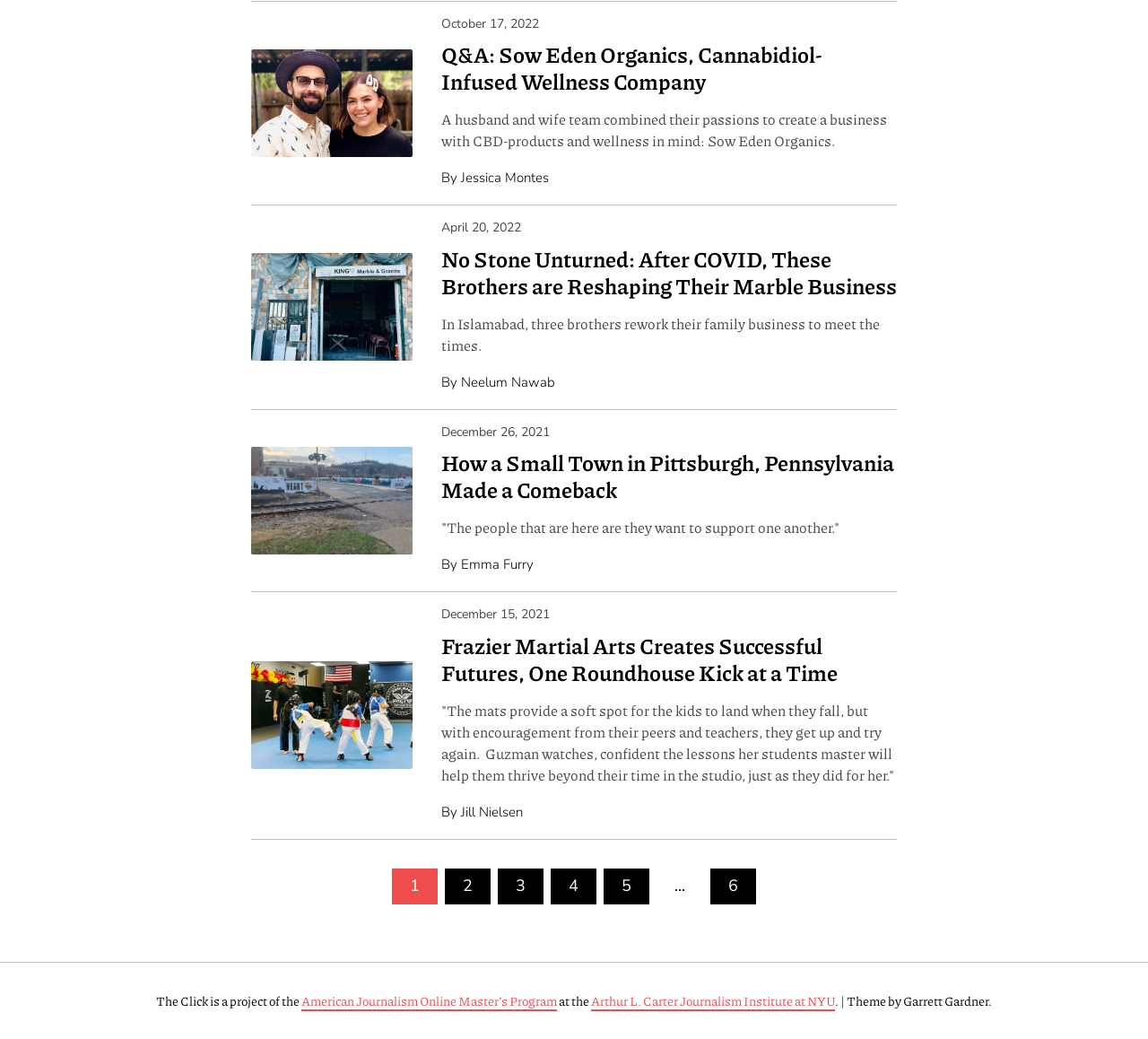Give the bounding box coordinates for this UI element: "6". The coordinates should be four float numbers between 0 and 1, arranged as [left, top, right, bottom].

[0.619, 0.836, 0.659, 0.871]